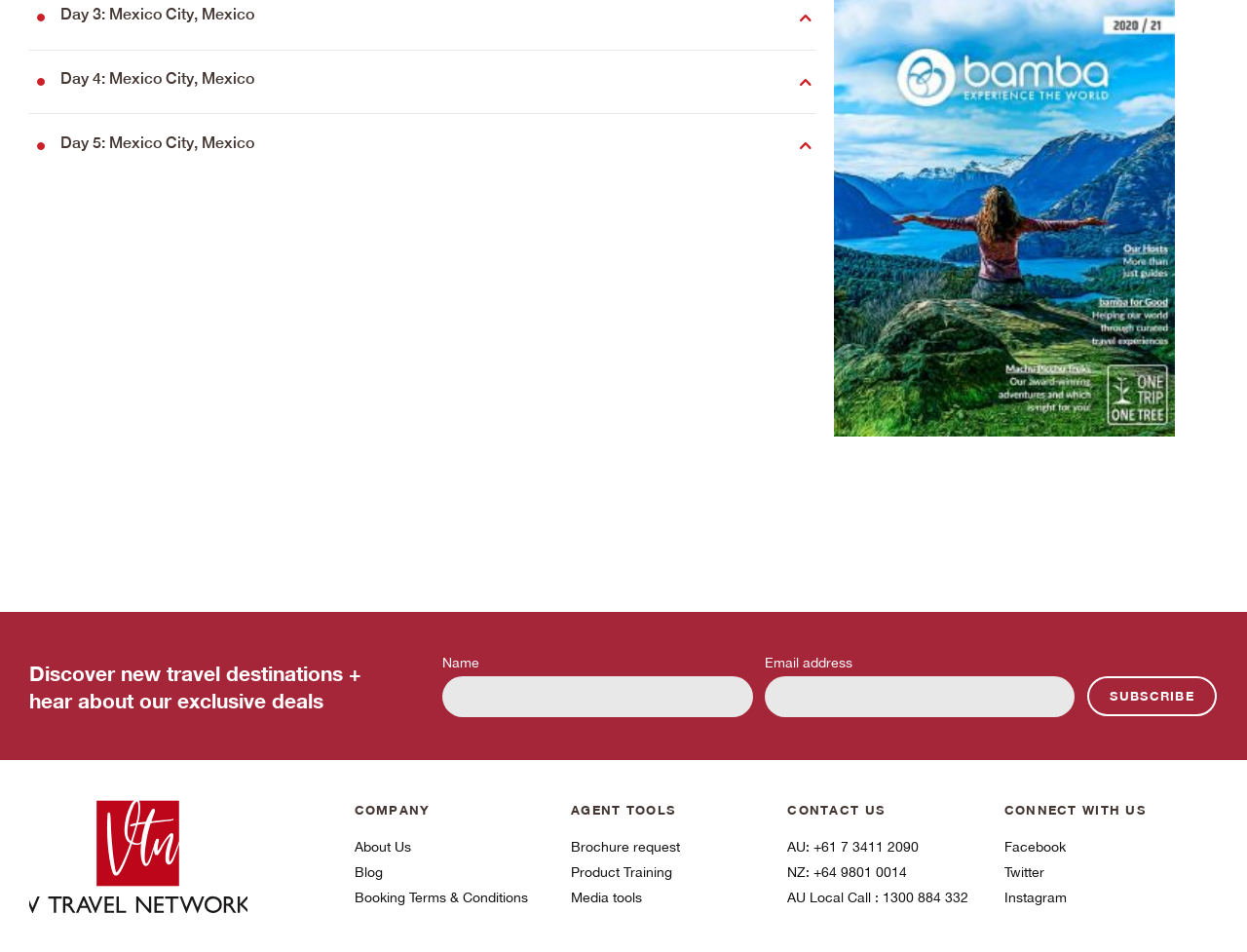Find and provide the bounding box coordinates for the UI element described here: "AU: +61 7 3411 2090". The coordinates should be given as four float numbers between 0 and 1: [left, top, right, bottom].

[0.632, 0.879, 0.787, 0.9]